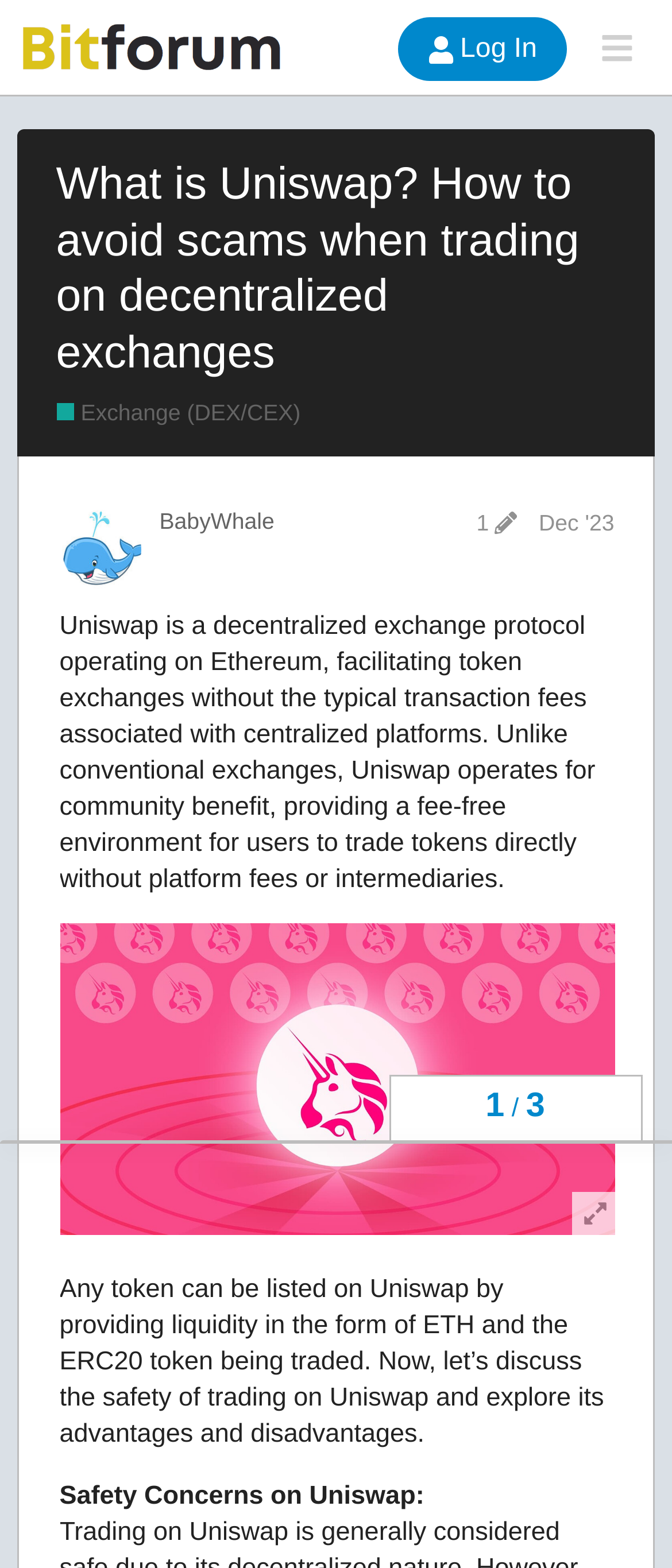Kindly respond to the following question with a single word or a brief phrase: 
Who edited the post?

BabyWhale